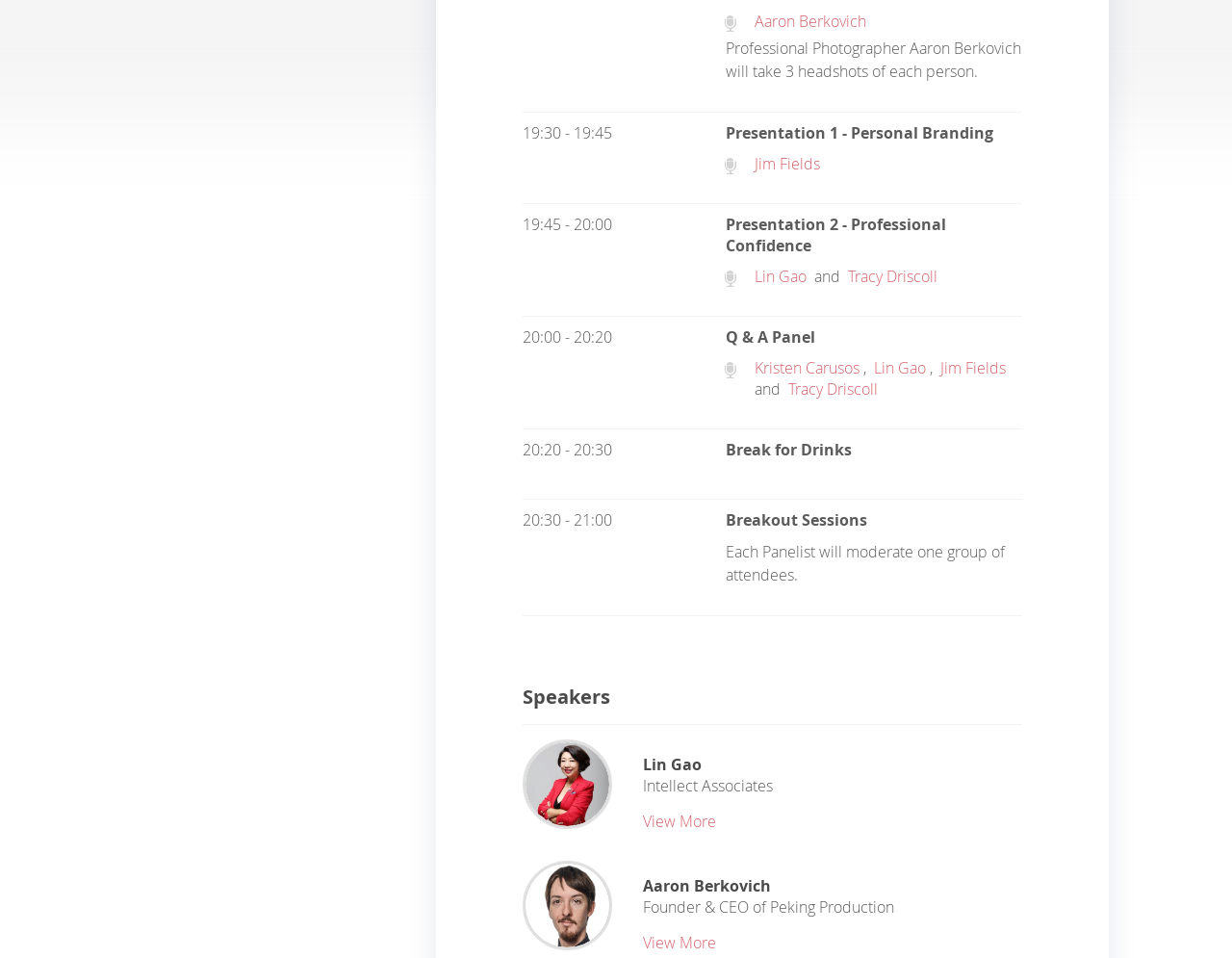Identify the bounding box for the element characterized by the following description: "title="Green puffer vest (6)"".

None